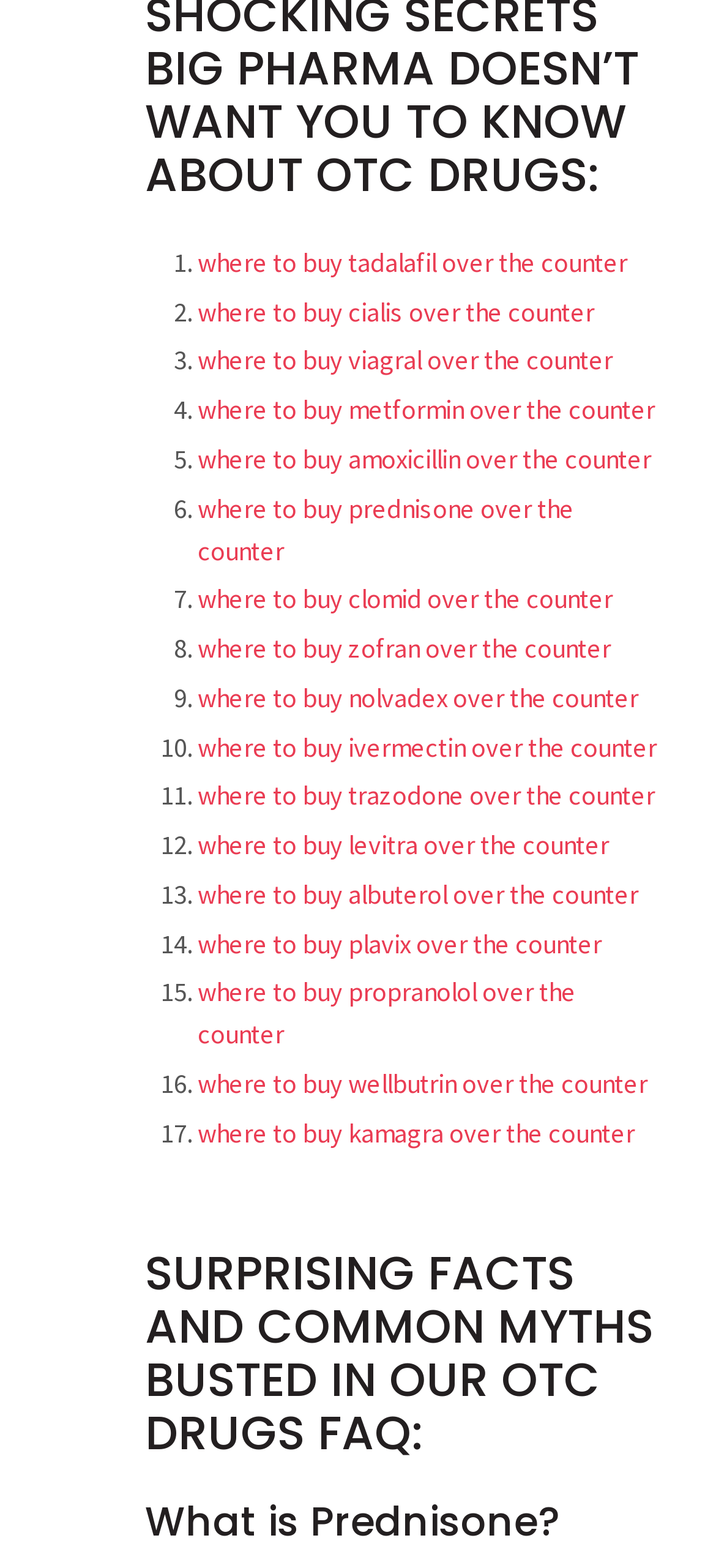Find and indicate the bounding box coordinates of the region you should select to follow the given instruction: "Click on 'where to buy cialis over the counter'".

[0.276, 0.188, 0.83, 0.209]